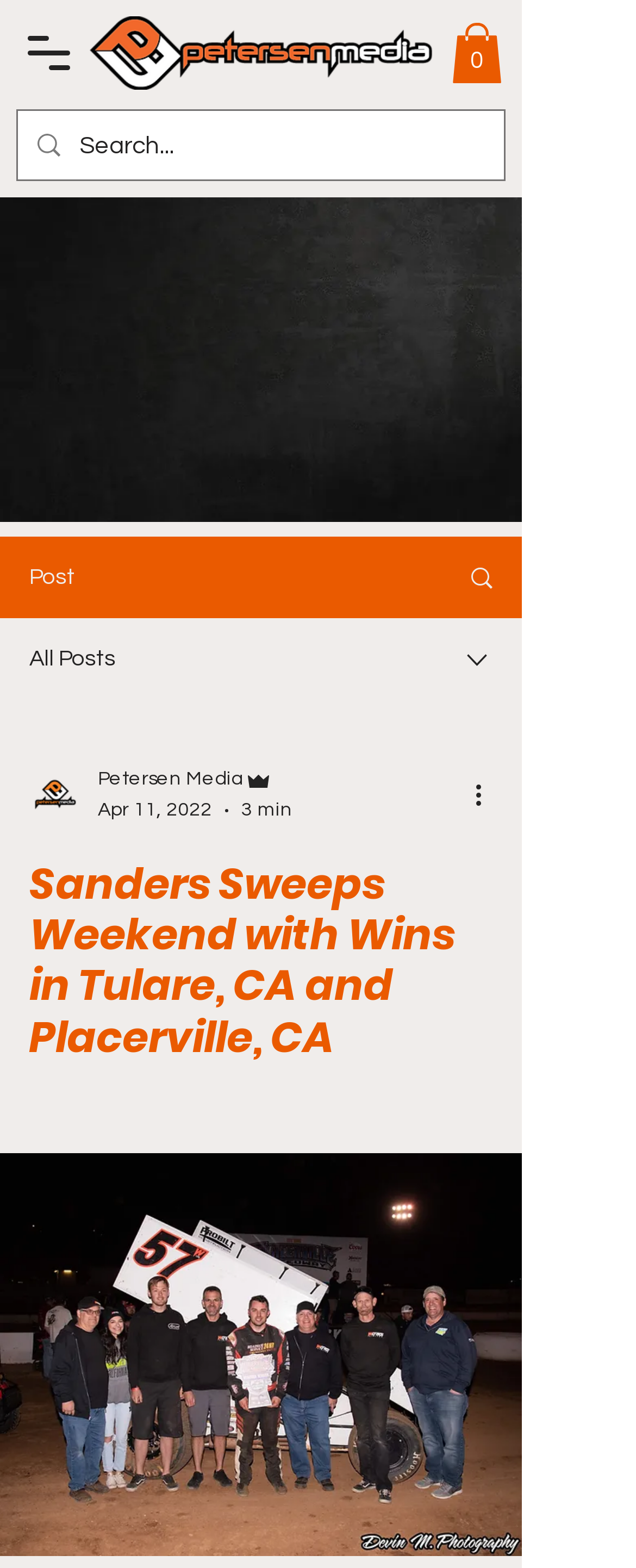Please find the bounding box coordinates of the element that you should click to achieve the following instruction: "Click on the writer's picture". The coordinates should be presented as four float numbers between 0 and 1: [left, top, right, bottom].

[0.046, 0.49, 0.128, 0.523]